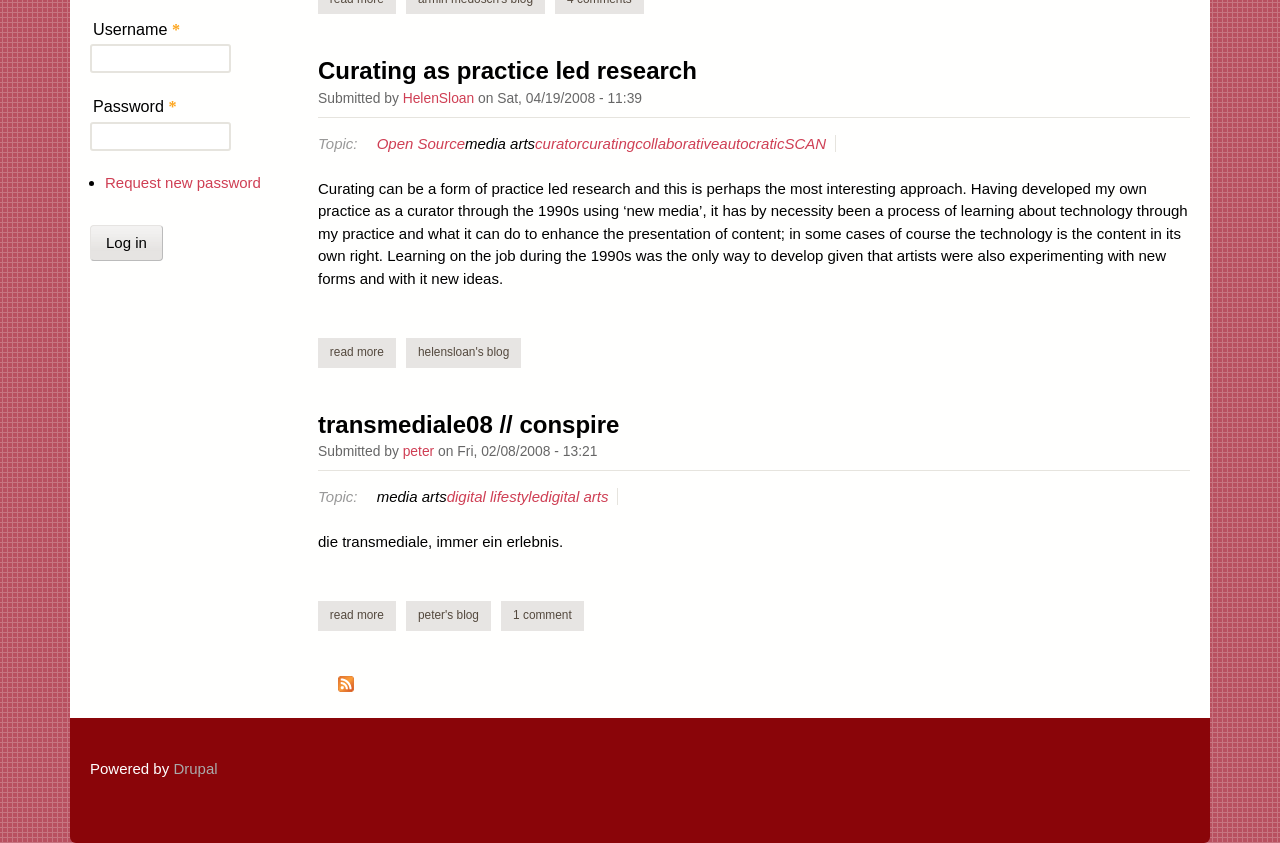Given the following UI element description: "Company Dissolution", find the bounding box coordinates in the webpage screenshot.

None